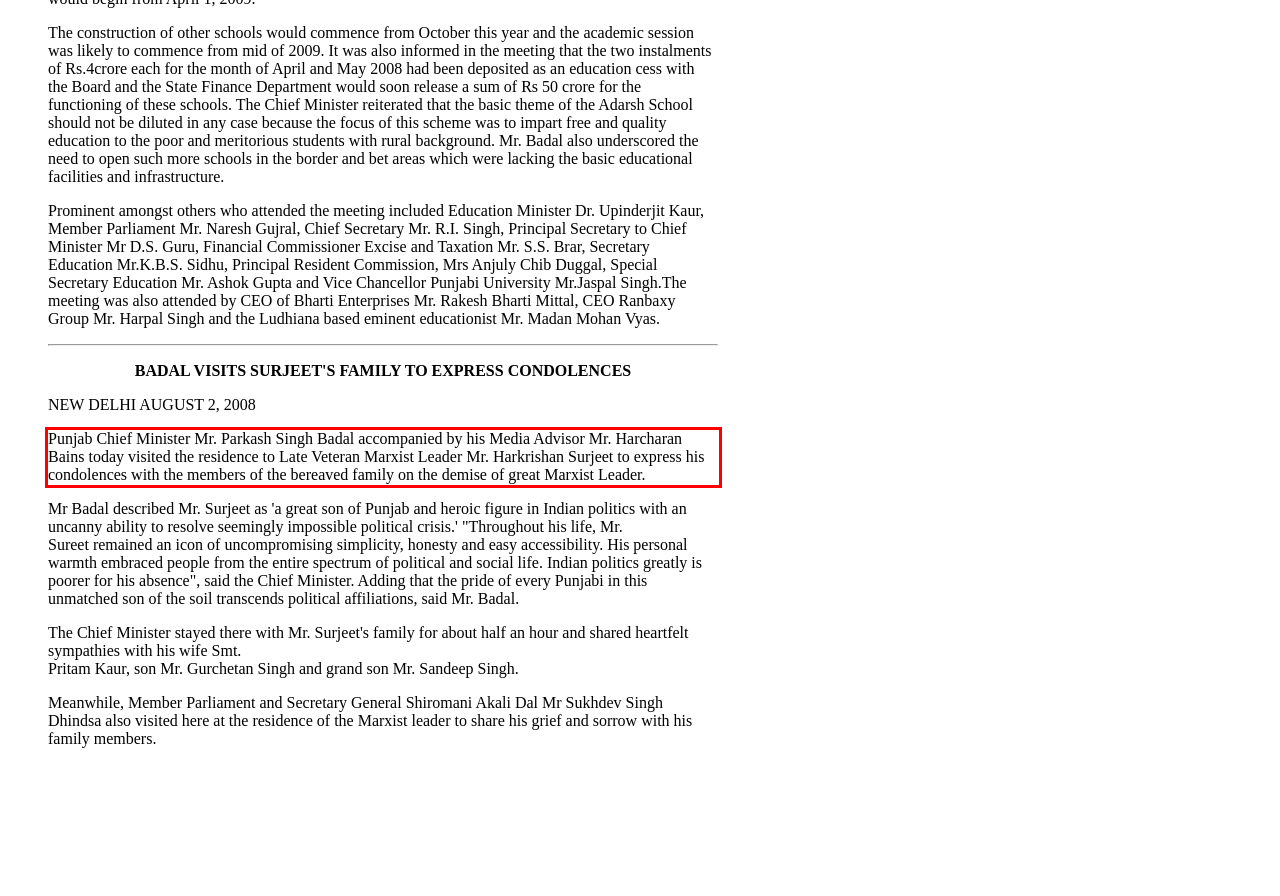Please identify and extract the text from the UI element that is surrounded by a red bounding box in the provided webpage screenshot.

Punjab Chief Minister Mr. Parkash Singh Badal accompanied by his Media Advisor Mr. Harcharan Bains today visited the residence to Late Veteran Marxist Leader Mr. Harkrishan Surjeet to express his condolences with the members of the bereaved family on the demise of great Marxist Leader.